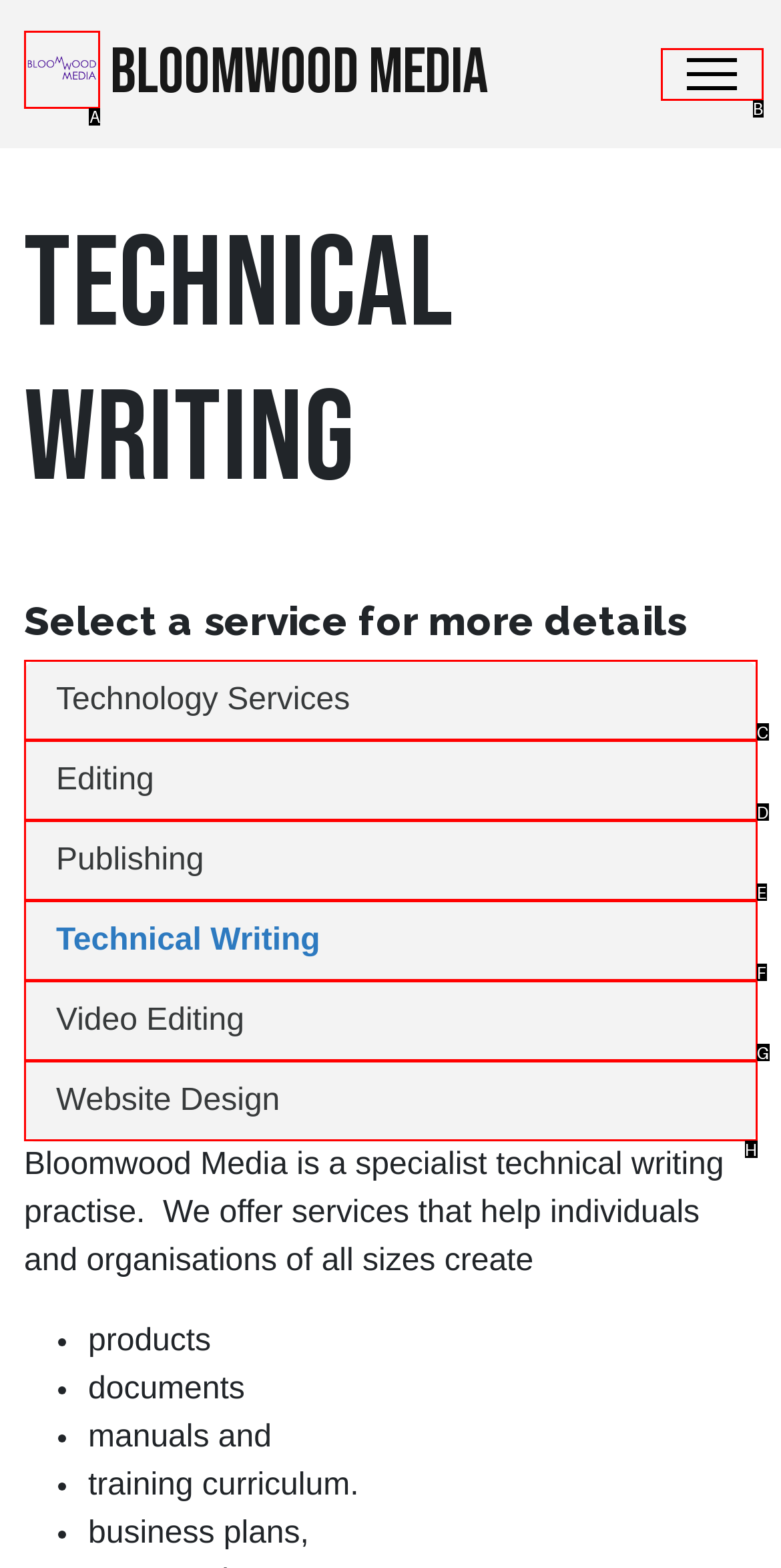For the task: Click on Bloomwood Media logo, identify the HTML element to click.
Provide the letter corresponding to the right choice from the given options.

A